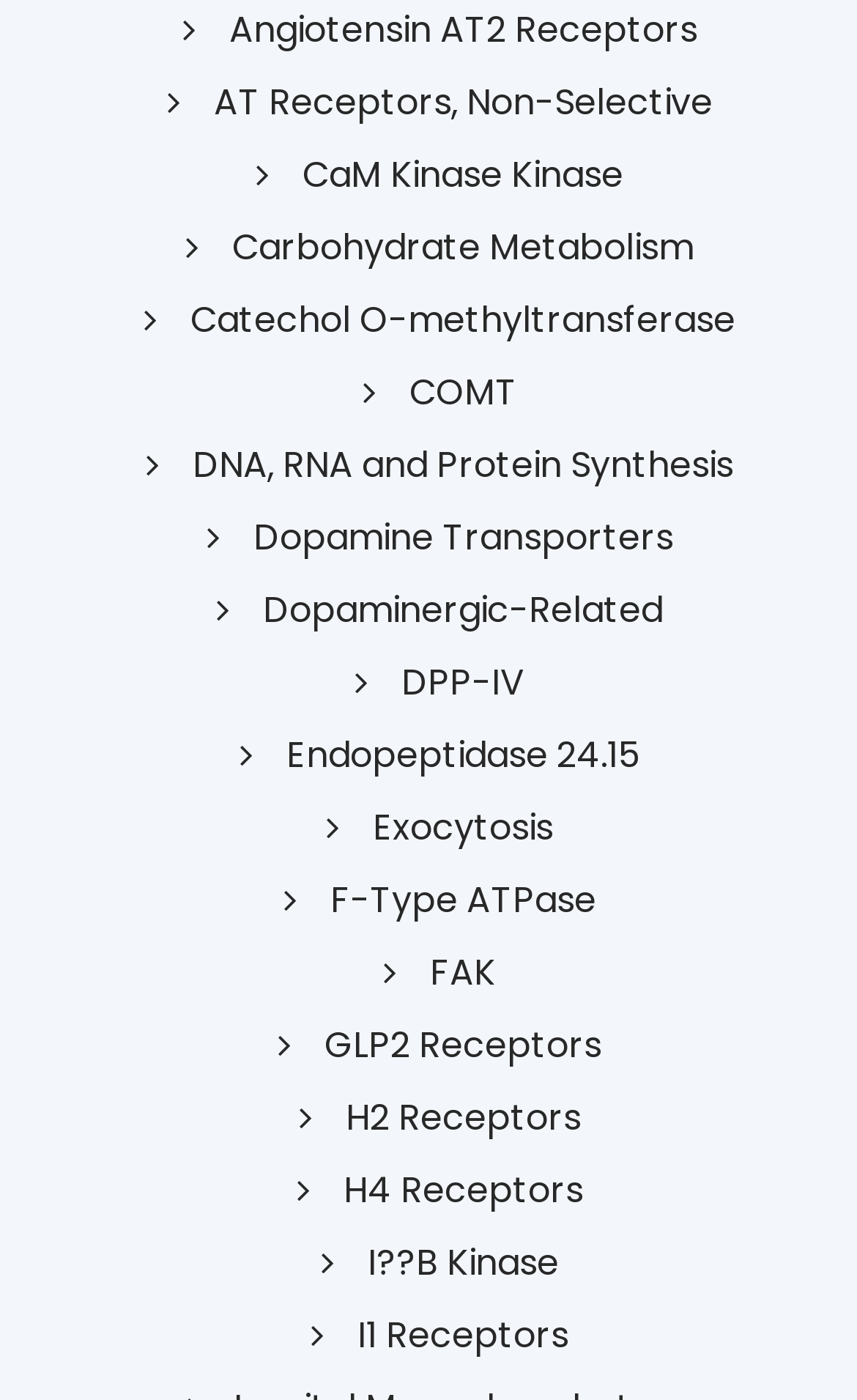Predict the bounding box coordinates of the area that should be clicked to accomplish the following instruction: "Learn about CaM Kinase Kinase". The bounding box coordinates should consist of four float numbers between 0 and 1, i.e., [left, top, right, bottom].

[0.299, 0.107, 0.728, 0.143]